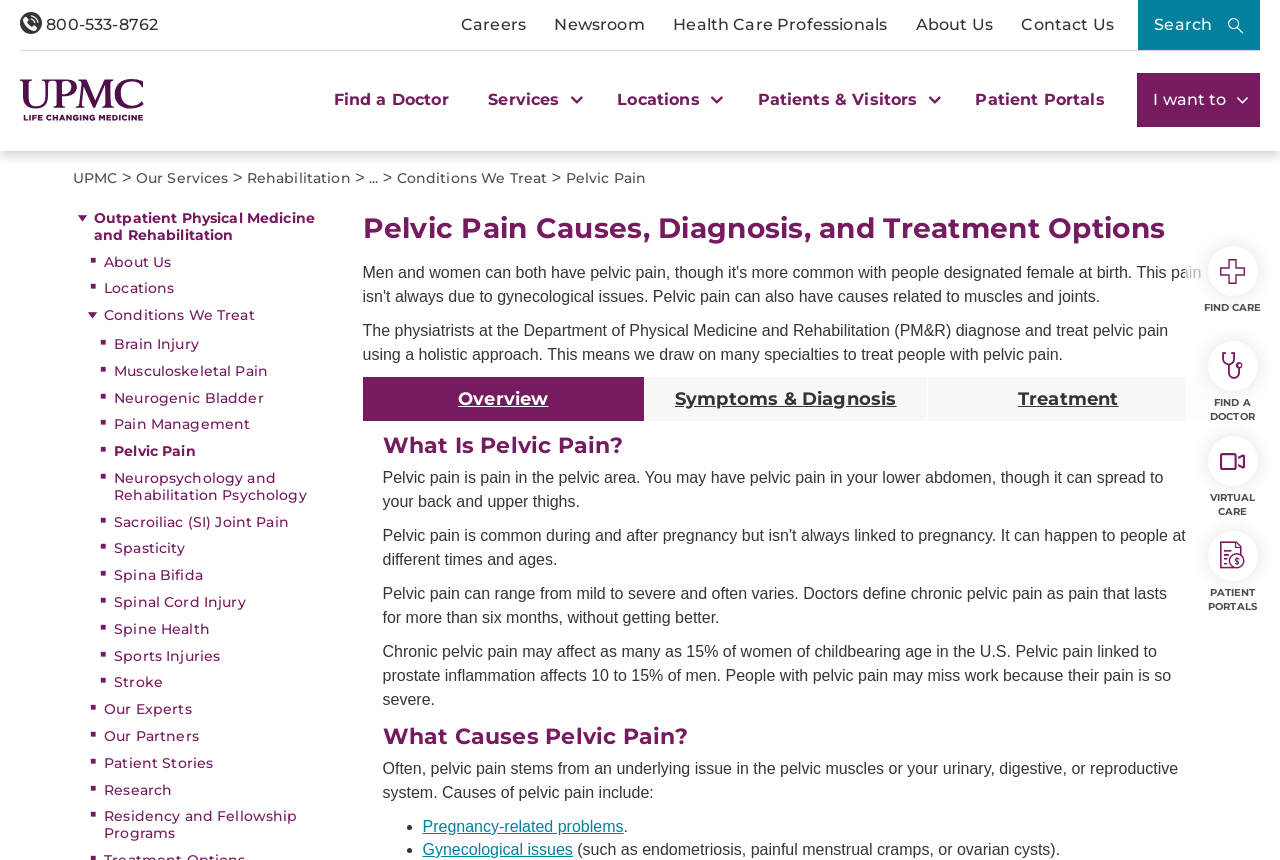Using details from the image, please answer the following question comprehensively:
How many links are there in the 'breadcrumbs' navigation?

The 'breadcrumbs' navigation contains 7 links, including 'UPMC', 'Our Services', 'Rehabilitation', 'Conditions We Treat', 'Pelvic Pain', and two more links represented by ellipses.